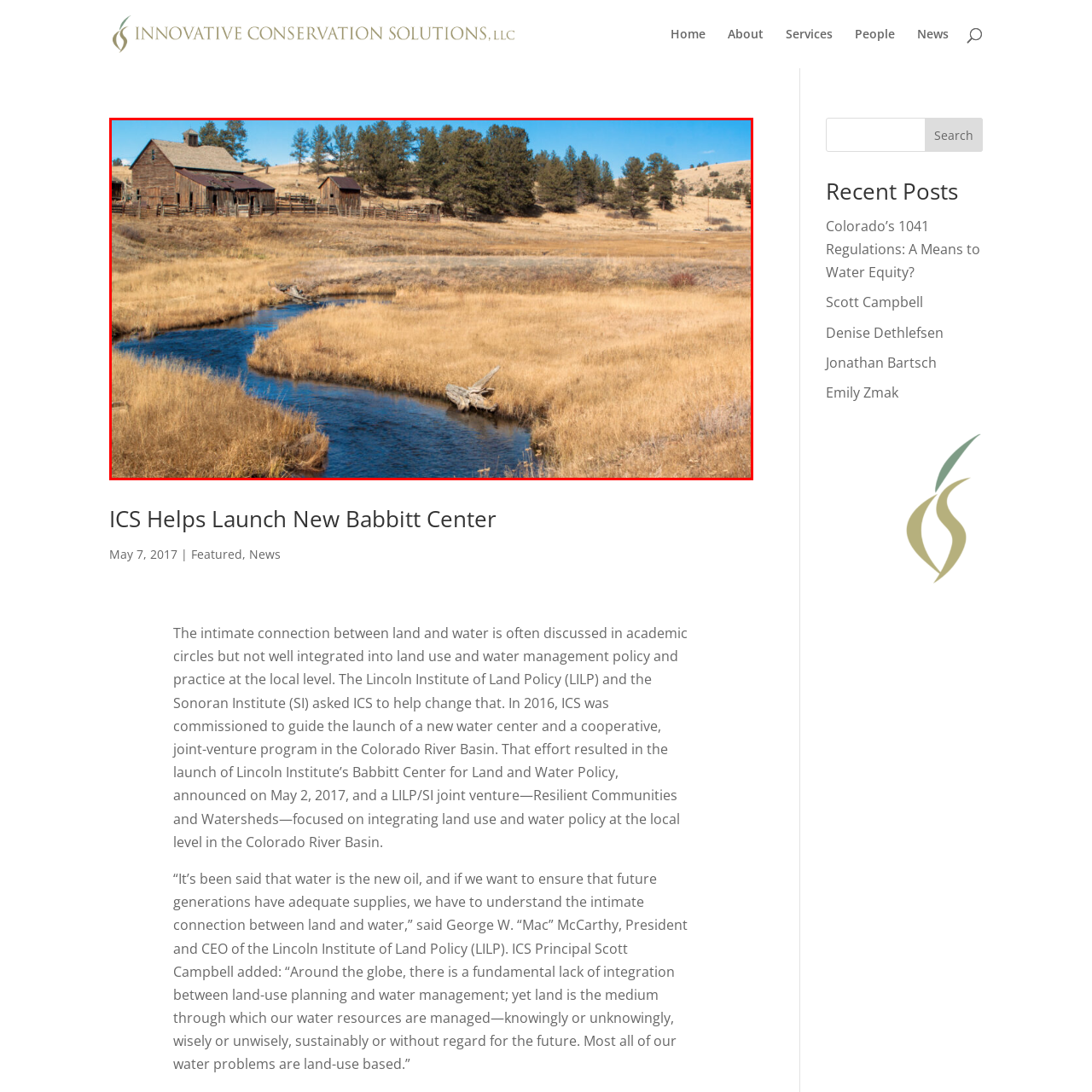Look at the image marked by the red box and respond with a single word or phrase: What is the theme of the featured article?

Land and water management